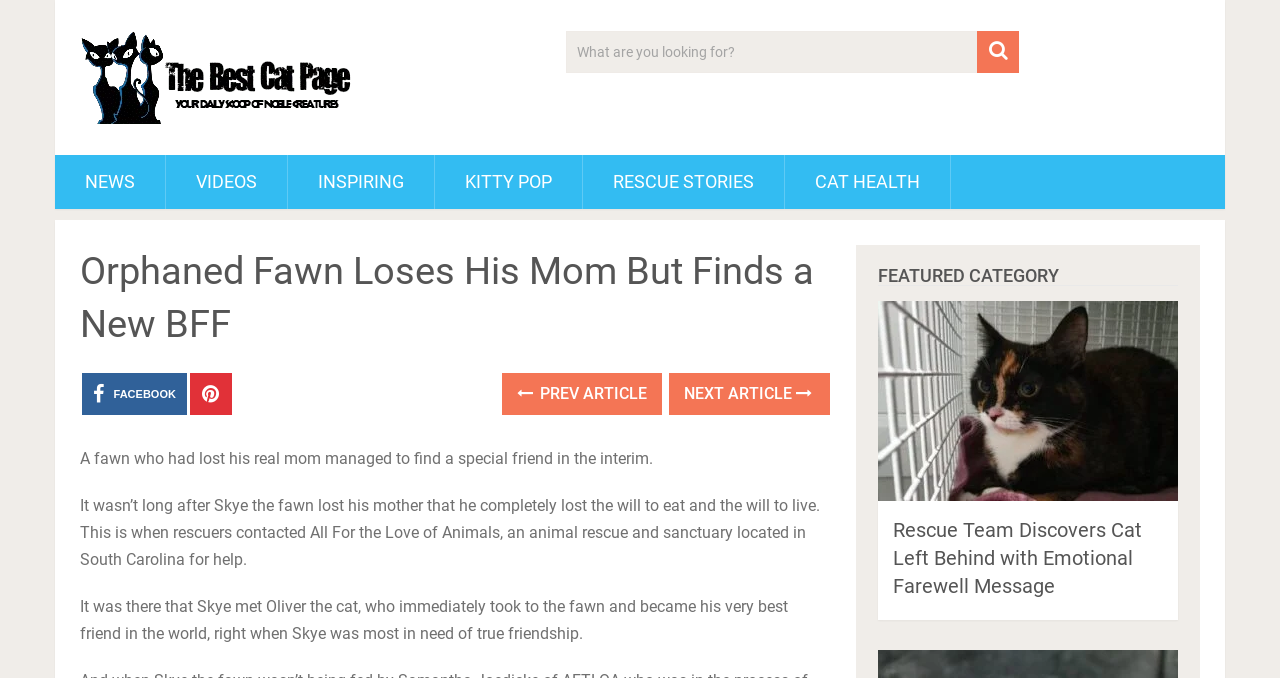Please identify the bounding box coordinates for the region that you need to click to follow this instruction: "Read the next article".

[0.523, 0.55, 0.649, 0.612]